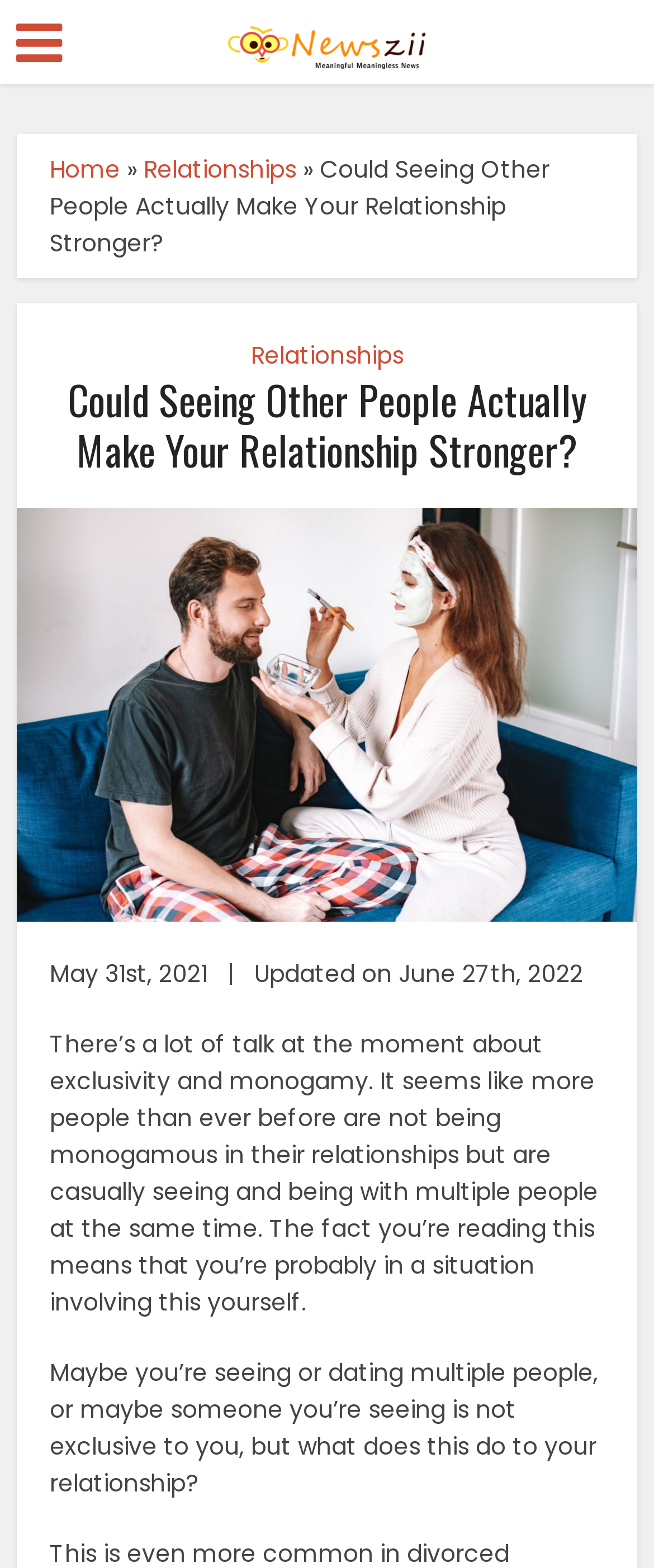Please answer the following question as detailed as possible based on the image: 
What is the date of the article?

I found the date of the article by looking at the text 'May 31st, 2021 \xa0\xa0|\xa0\xa0 Updated on June 27th, 2022' which is located below the main heading of the webpage.